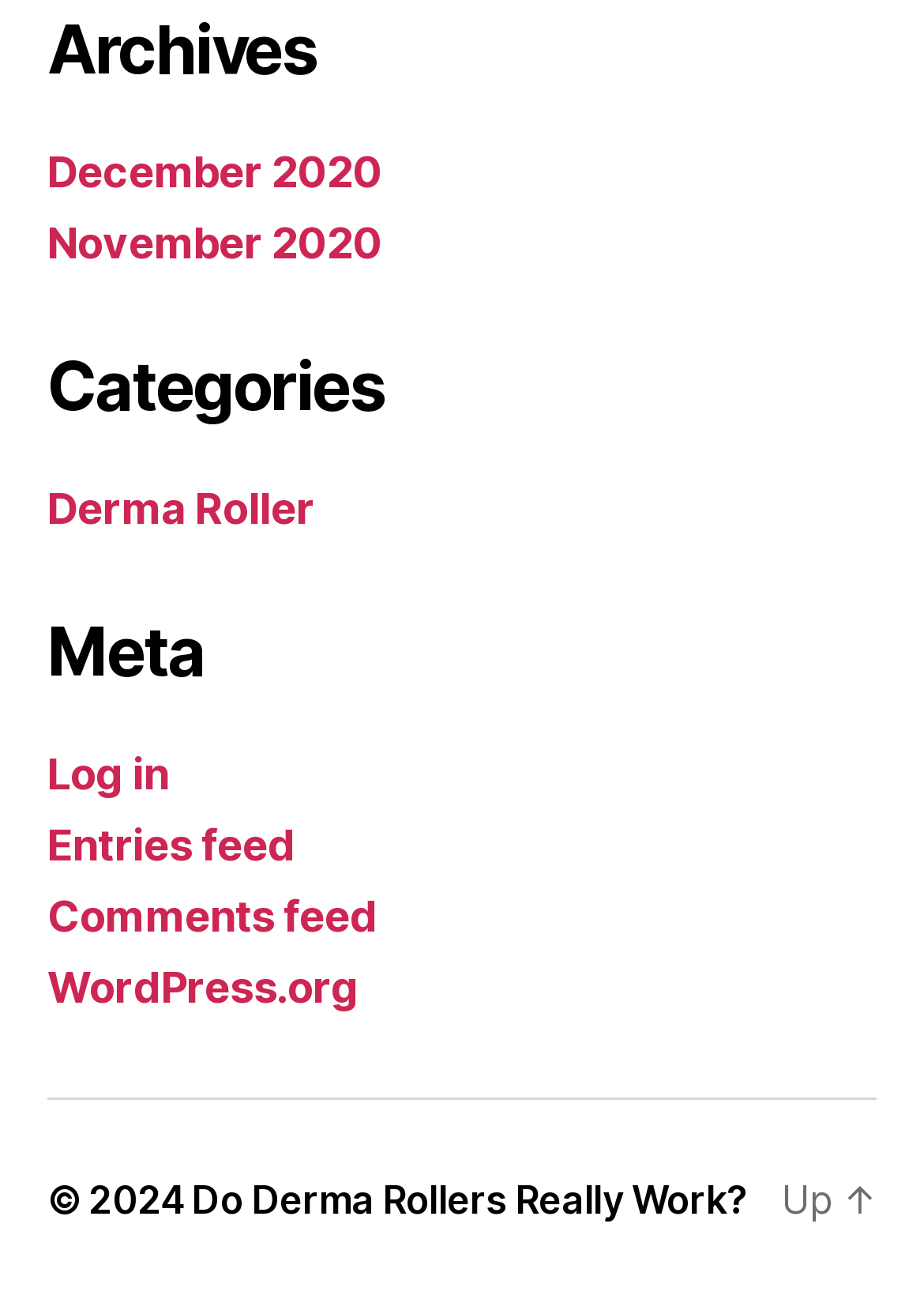Could you find the bounding box coordinates of the clickable area to complete this instruction: "visit home page"?

None